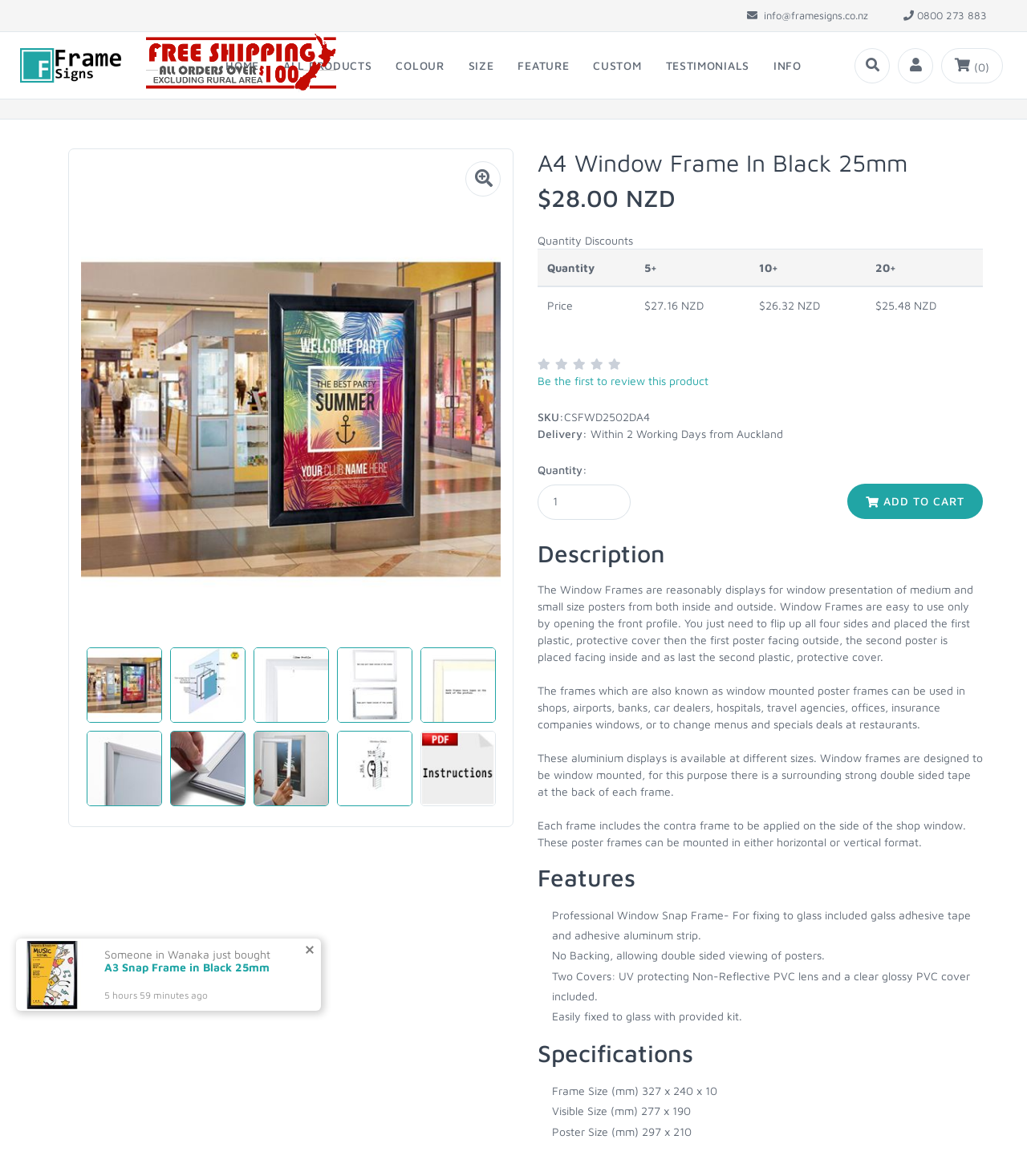Please find the bounding box coordinates of the section that needs to be clicked to achieve this instruction: "Add to cart".

[0.825, 0.411, 0.957, 0.441]